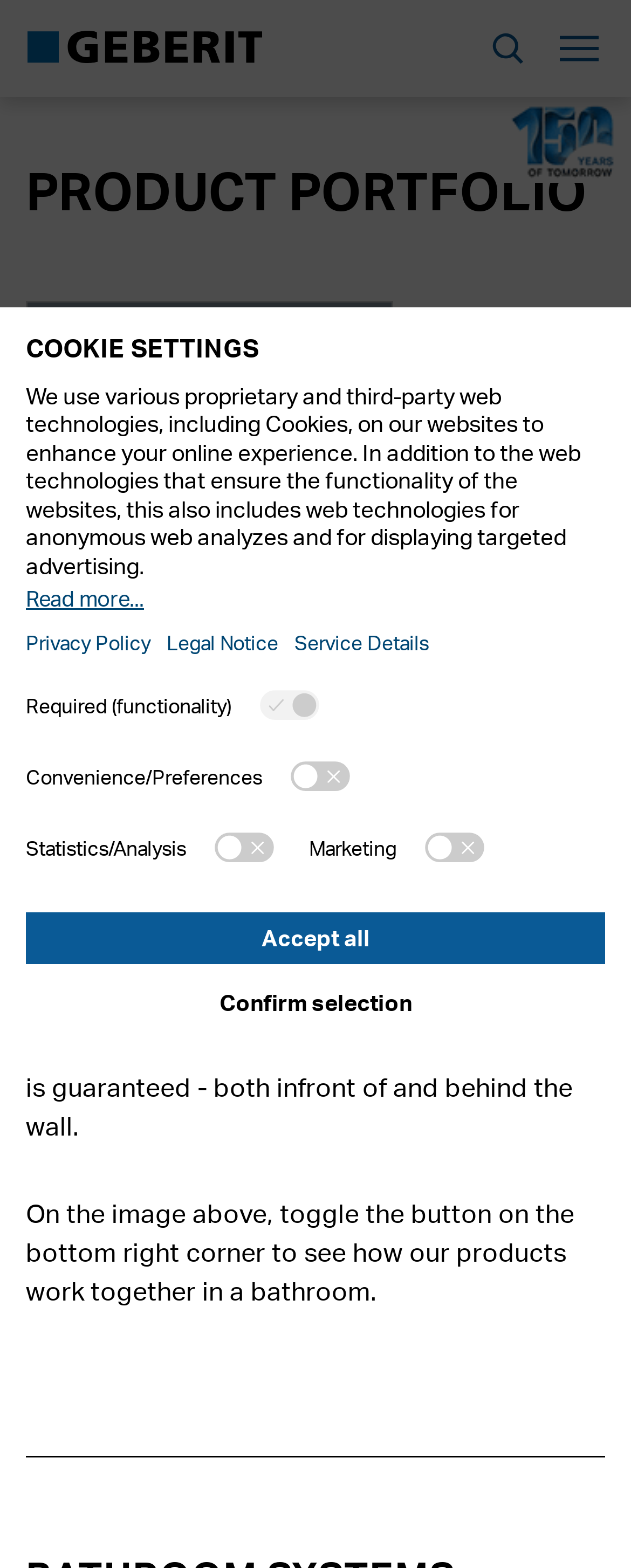For the following element description, predict the bounding box coordinates in the format (top-left x, top-left y, bottom-right x, bottom-right y). All values should be floating point numbers between 0 and 1. Description: parent_node: Products aria-label="Toggle navigation"

[0.862, 0.008, 0.974, 0.054]